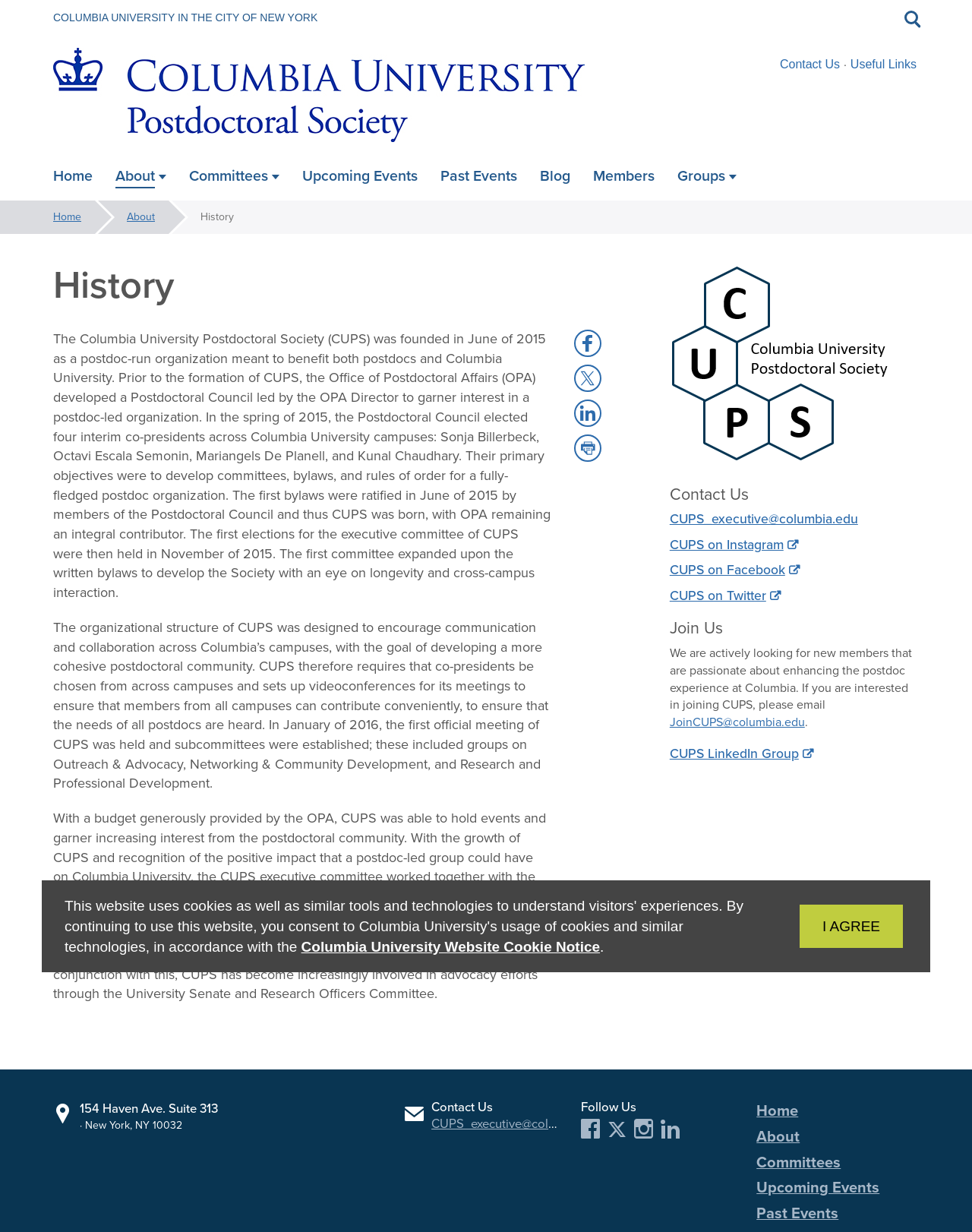Find the bounding box coordinates for the area that should be clicked to accomplish the instruction: "Click the 'Toggle search' button".

[0.92, 0.0, 0.957, 0.03]